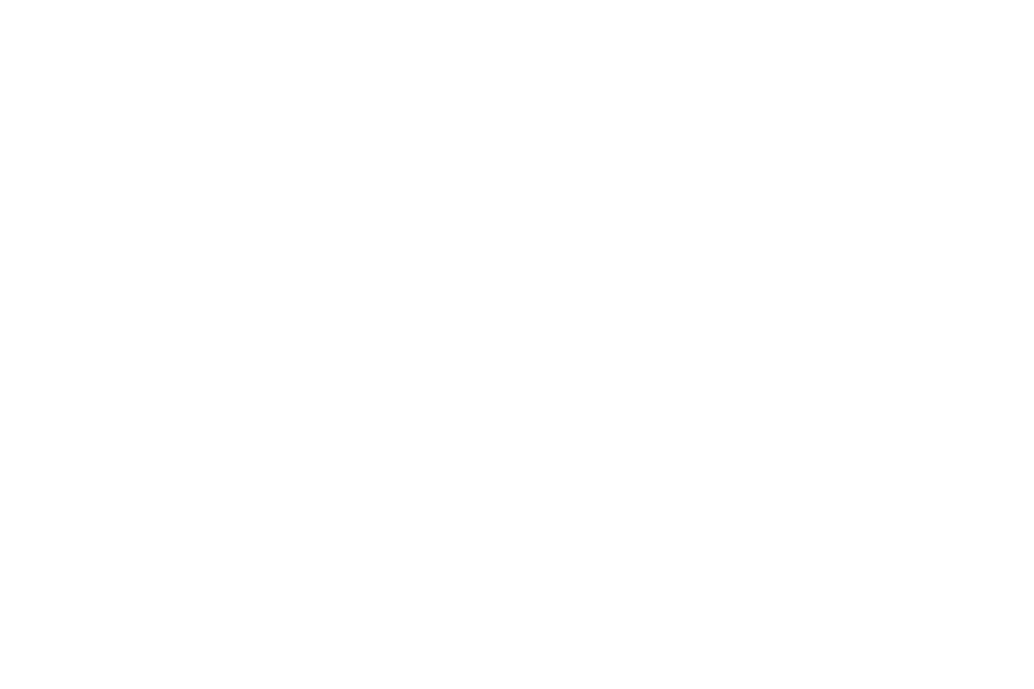What is the purpose of the image? Based on the image, give a response in one word or a short phrase.

To complement the article